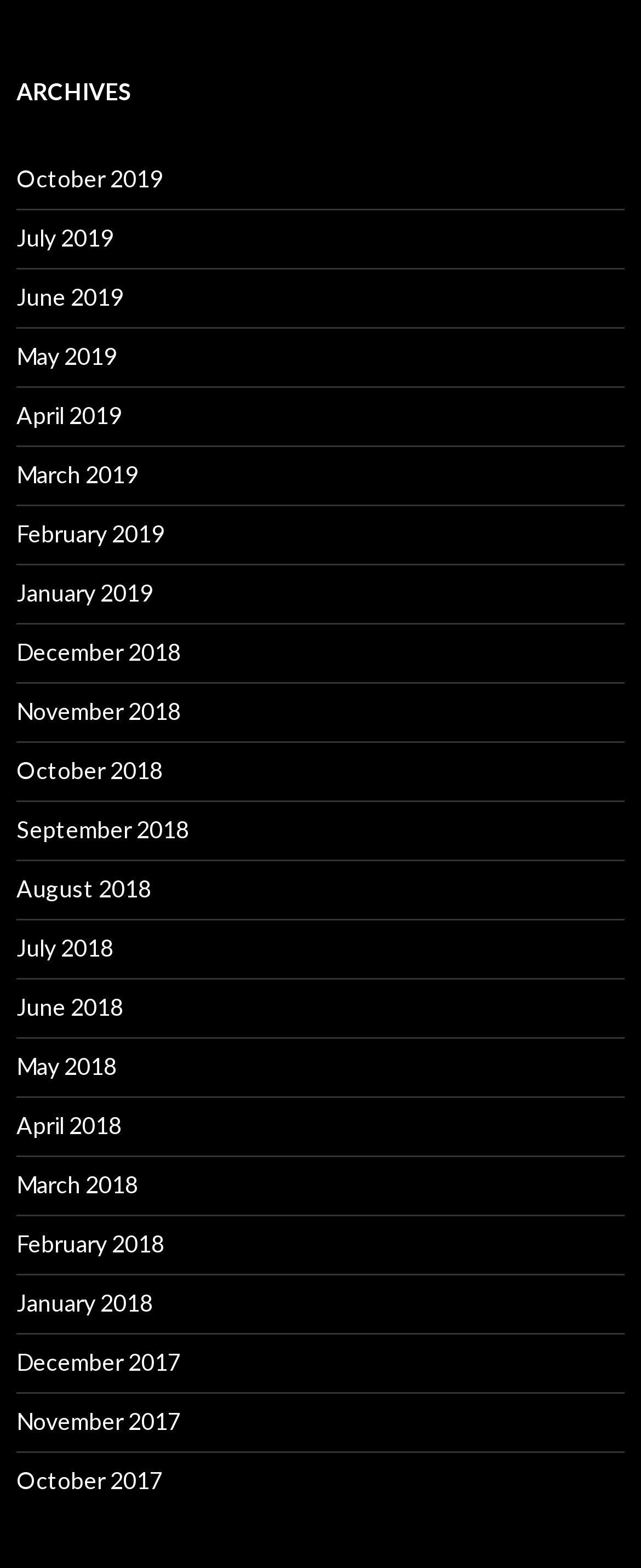What is the position of the link 'June 2019' in the archives section?
Using the image, elaborate on the answer with as much detail as possible.

The link 'June 2019' is the third link in the archives section, located at a bounding box coordinate of [0.026, 0.18, 0.192, 0.198].